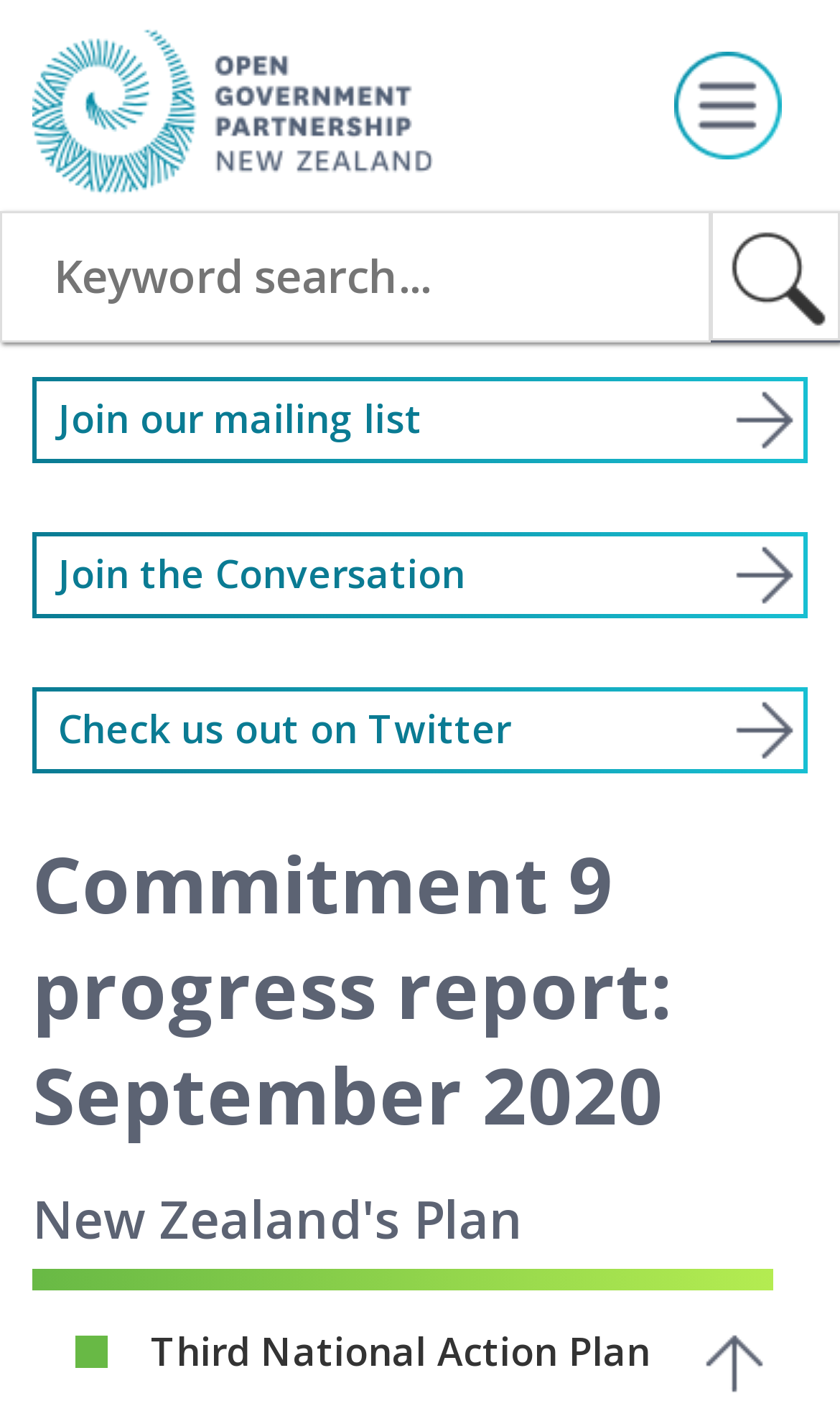Please locate the bounding box coordinates of the element that should be clicked to complete the given instruction: "Join the mailing list".

[0.038, 0.268, 0.962, 0.329]